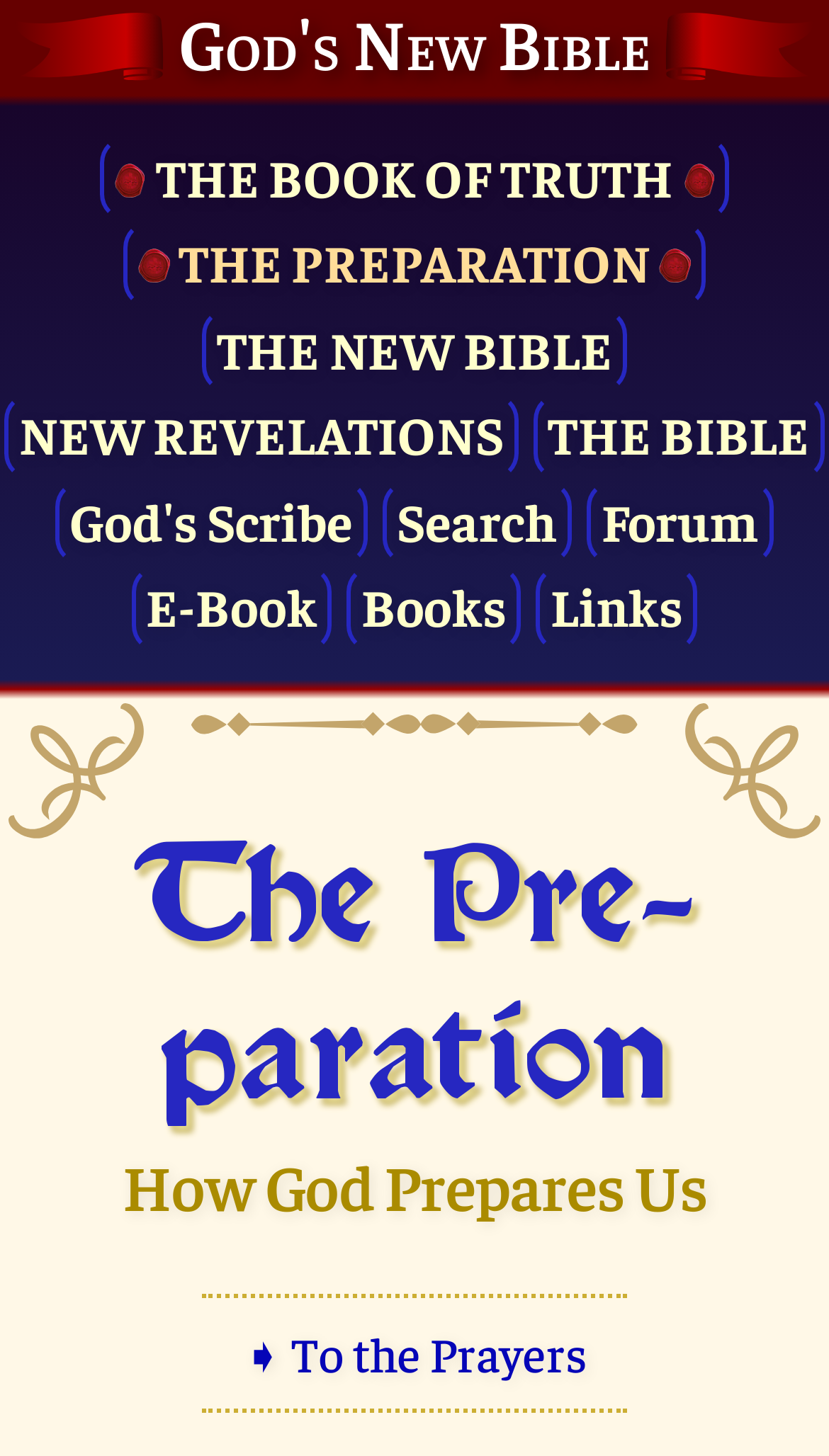What is the text of the second heading?
Answer the question using a single word or phrase, according to the image.

The Preparation